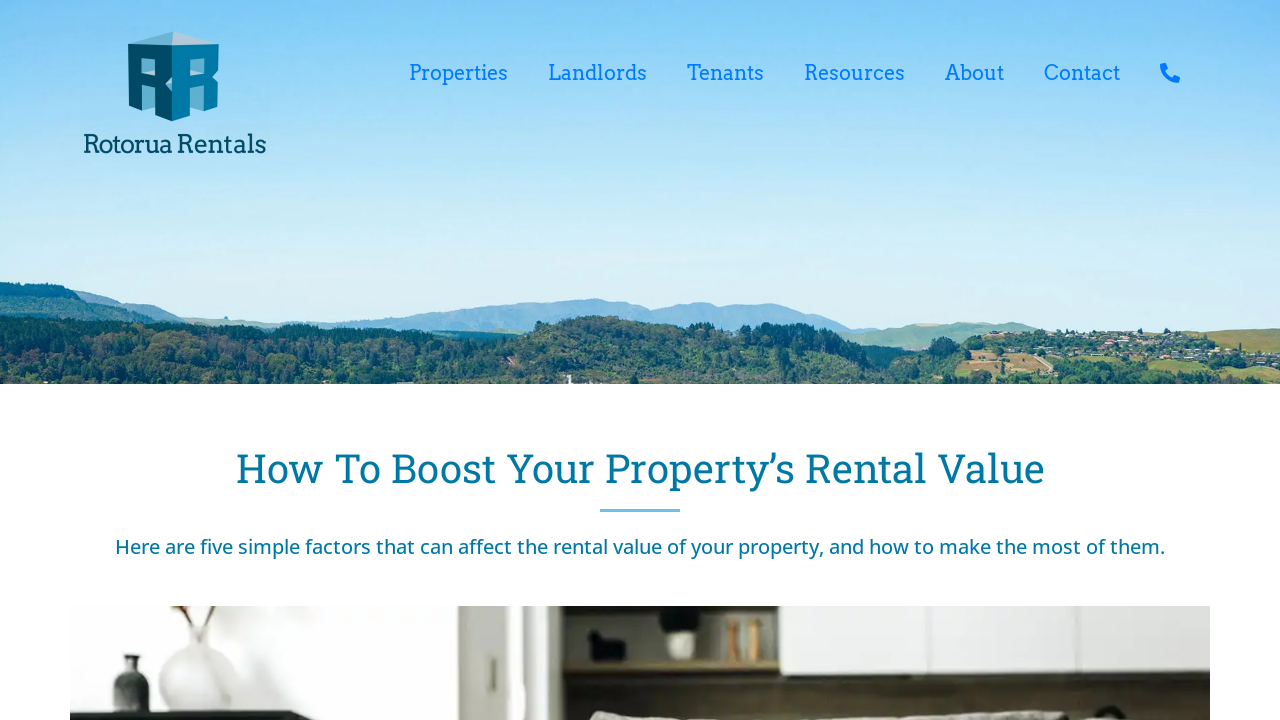Can you find the bounding box coordinates of the area I should click to execute the following instruction: "Read the article about How To Boost Your Property’s Rental Value"?

[0.055, 0.622, 0.945, 0.678]